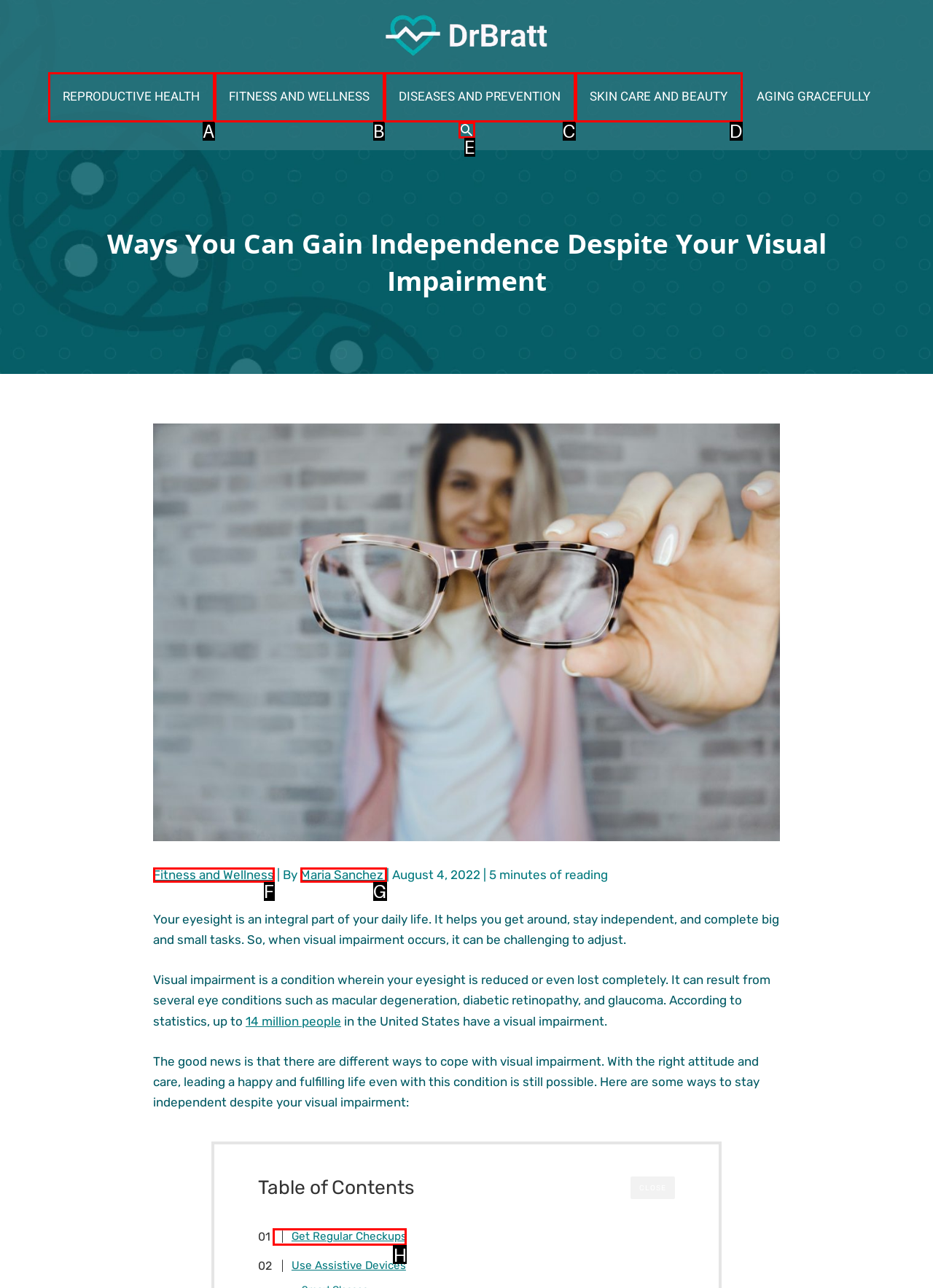Choose the HTML element that aligns with the description: Get Regular Checkups. Indicate your choice by stating the letter.

H